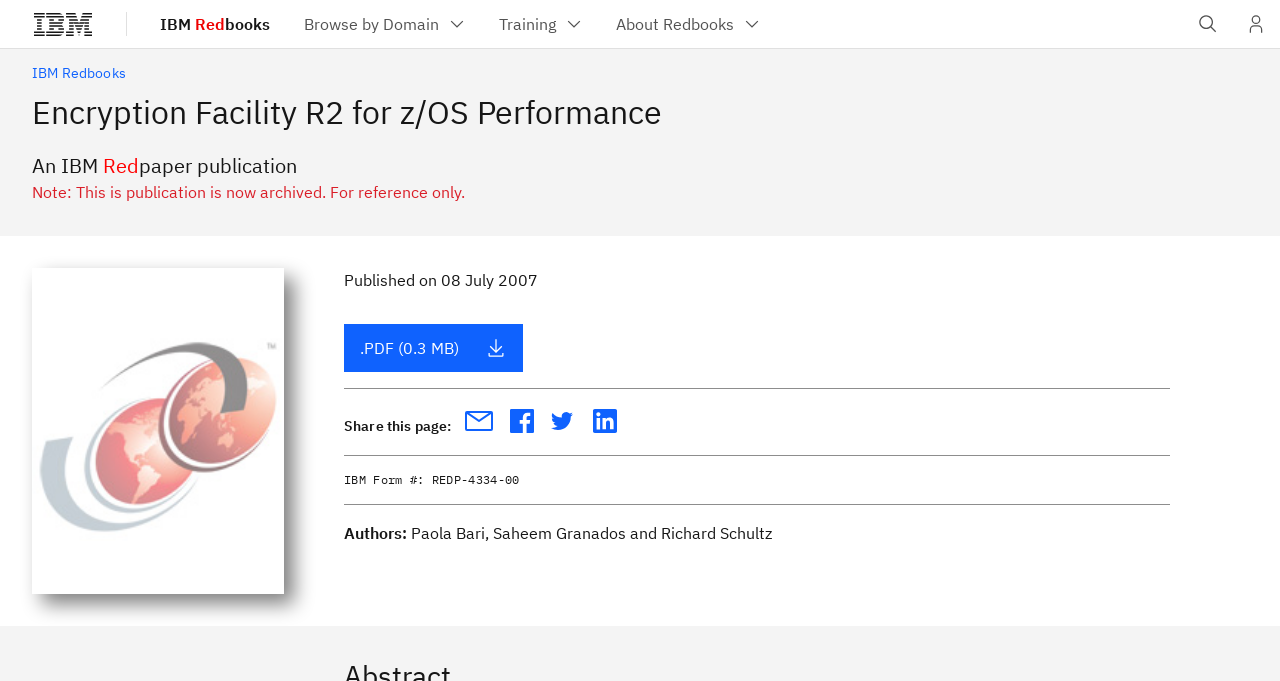What is the format of the downloadable file?
Please give a detailed and thorough answer to the question, covering all relevant points.

The format of the downloadable file can be found in the link element with the text '.PDF (0.3 MB)' which is located in the middle of the webpage.